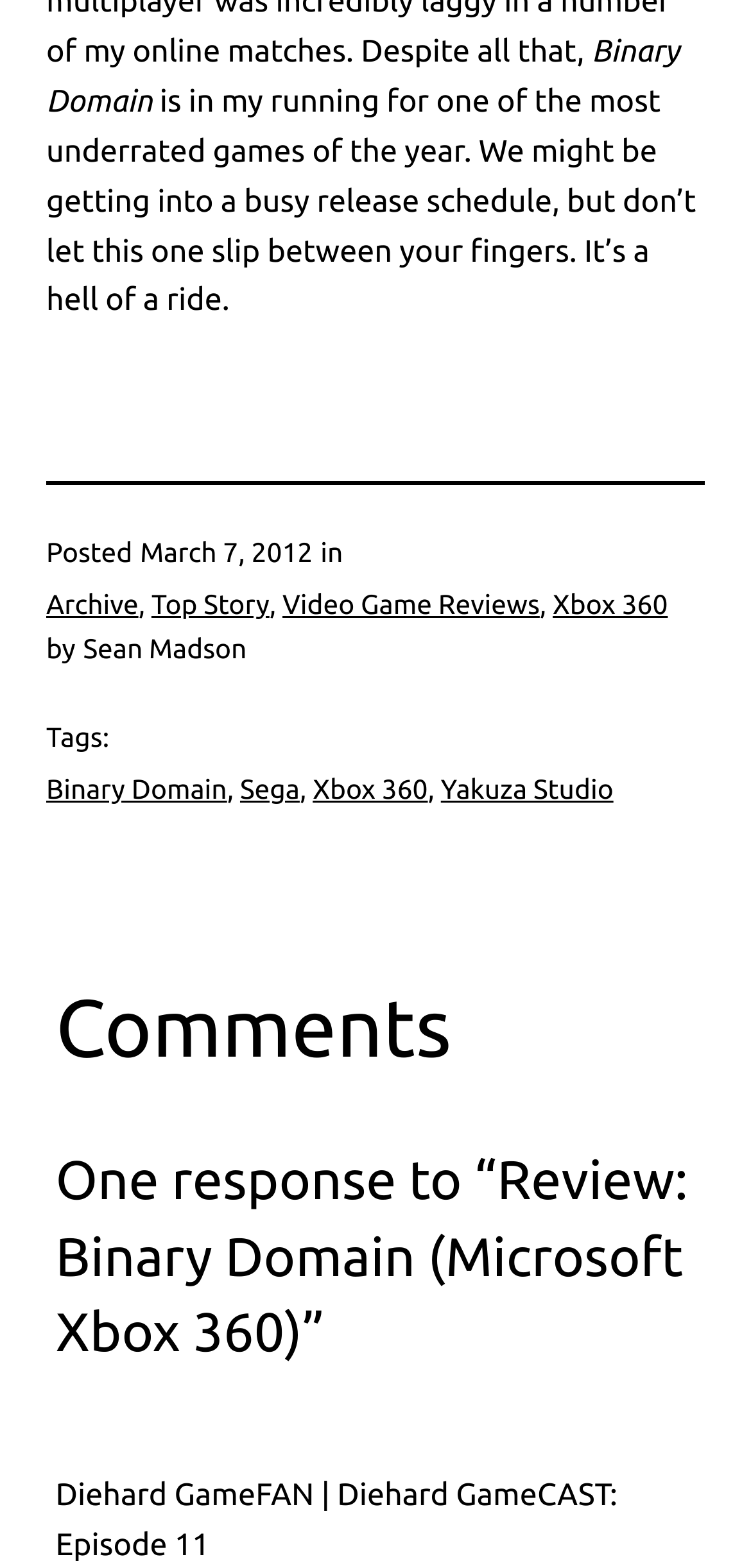Locate the bounding box coordinates of the clickable area needed to fulfill the instruction: "Visit the Video Game Reviews page".

[0.376, 0.375, 0.719, 0.395]